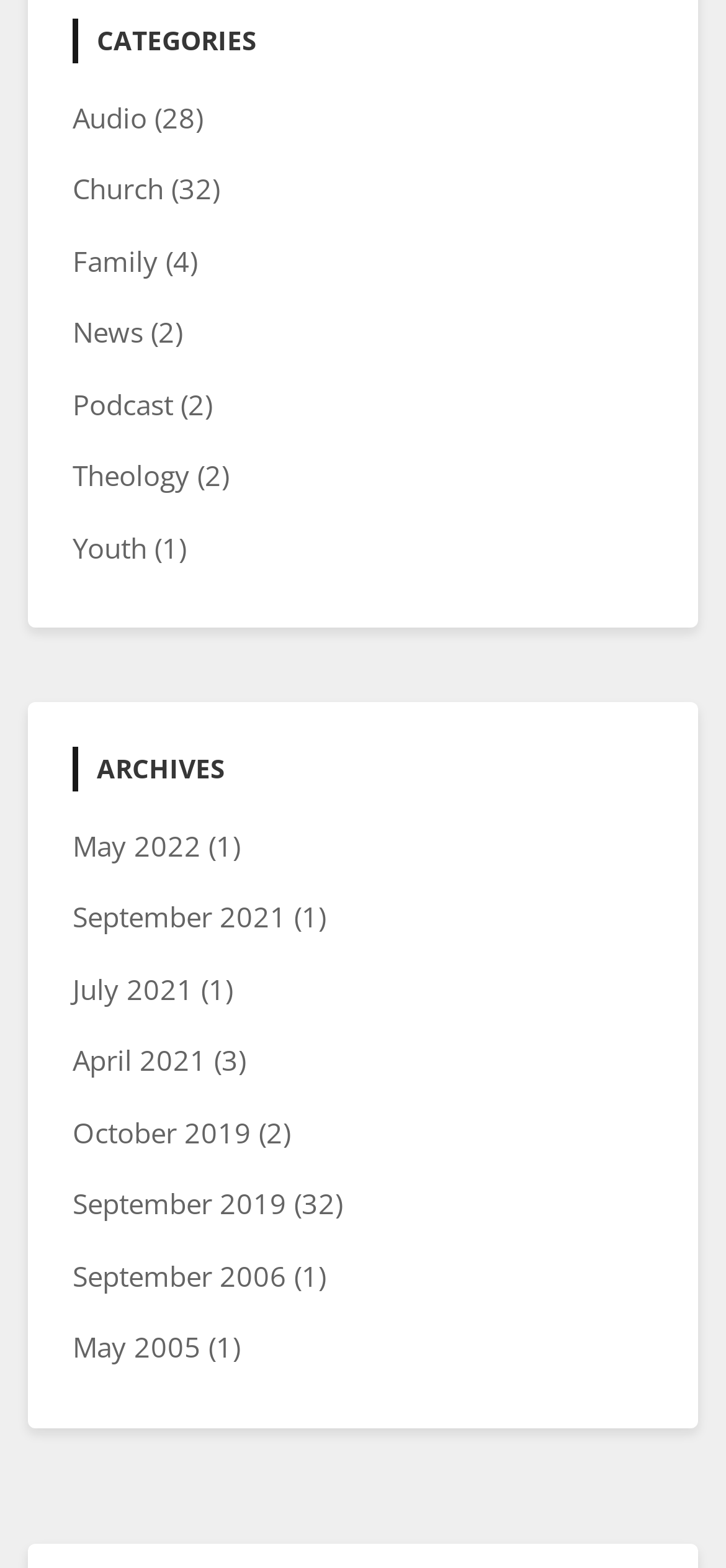Please provide a one-word or phrase answer to the question: 
How many podcasts are available?

No count